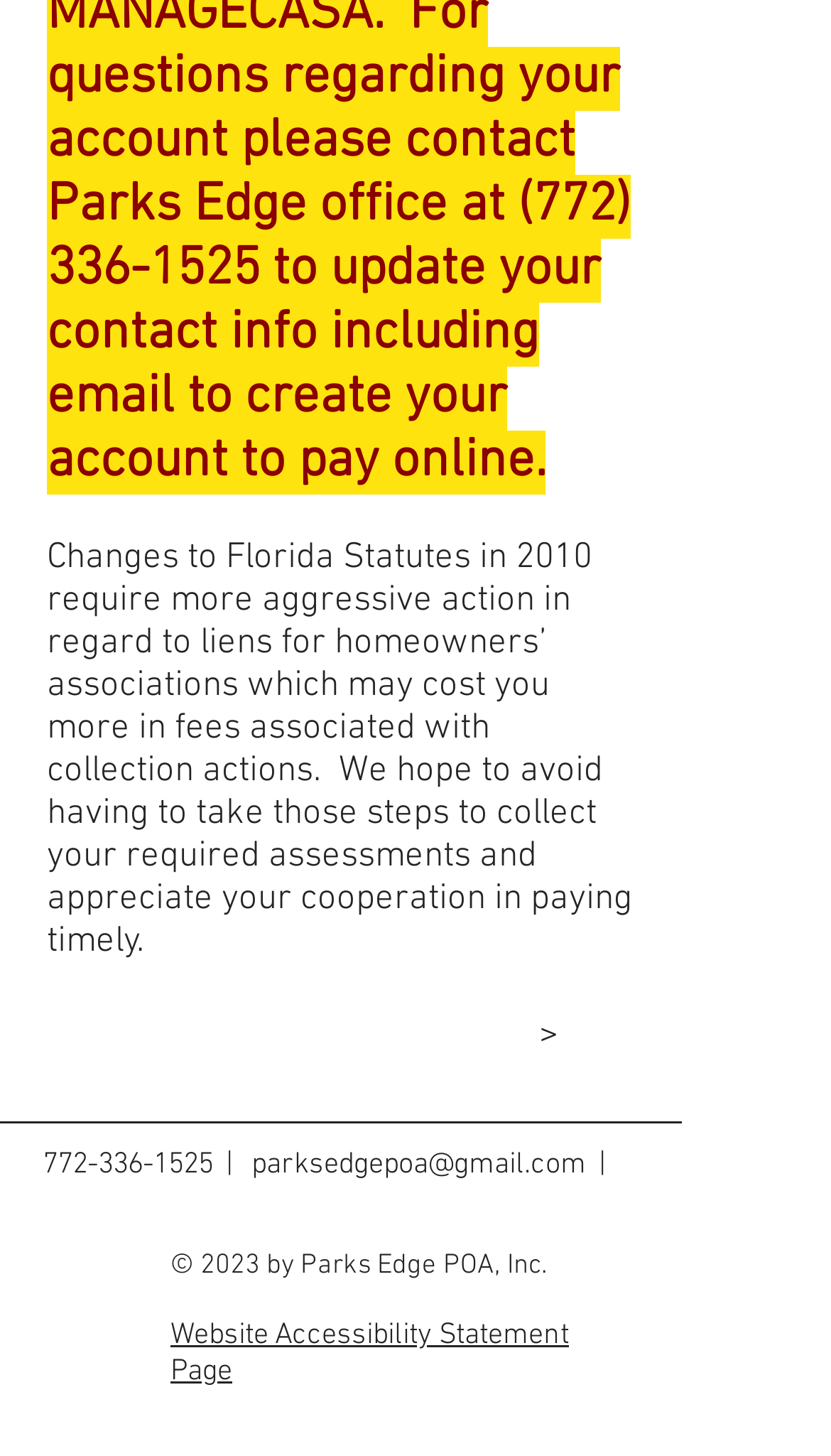Based on what you see in the screenshot, provide a thorough answer to this question: What is the phone number to update contact info?

The phone number can be found in the link at the top of the page, which says '(772) 336-1525' and is likely a contact number for updating contact information.